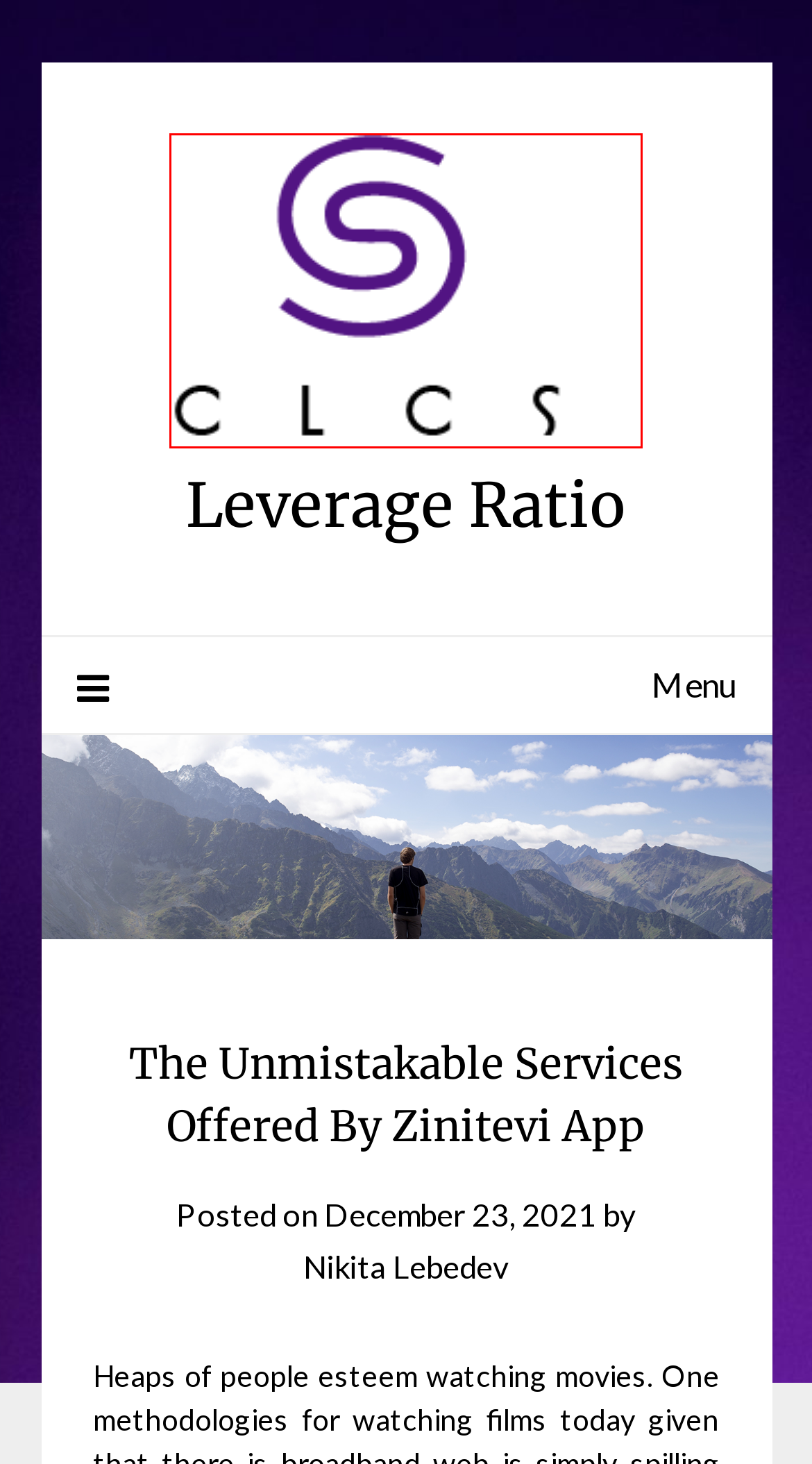You are provided with a screenshot of a webpage highlighting a UI element with a red bounding box. Choose the most suitable webpage description that matches the new page after clicking the element in the bounding box. Here are the candidates:
A. Efficient Divorce Solutions – Making the Process Smooth and Manageable – Leverage Ratio
B. From Concept to Creation – The Art of Property Development – Leverage Ratio
C. Leverage Ratio
D. Responsive Blogily | Premium WordPress Theme
E. Nikita Lebedev – Leverage Ratio
F. Blog Tool, Publishing Platform, and CMS – WordPress.org
G. Guiding Compass Navigating Challenges in Marginalized Areas – Leverage Ratio
H. Calm and Collected – The Anti-Anxiety Benefits of CBD Gummies – Leverage Ratio

C